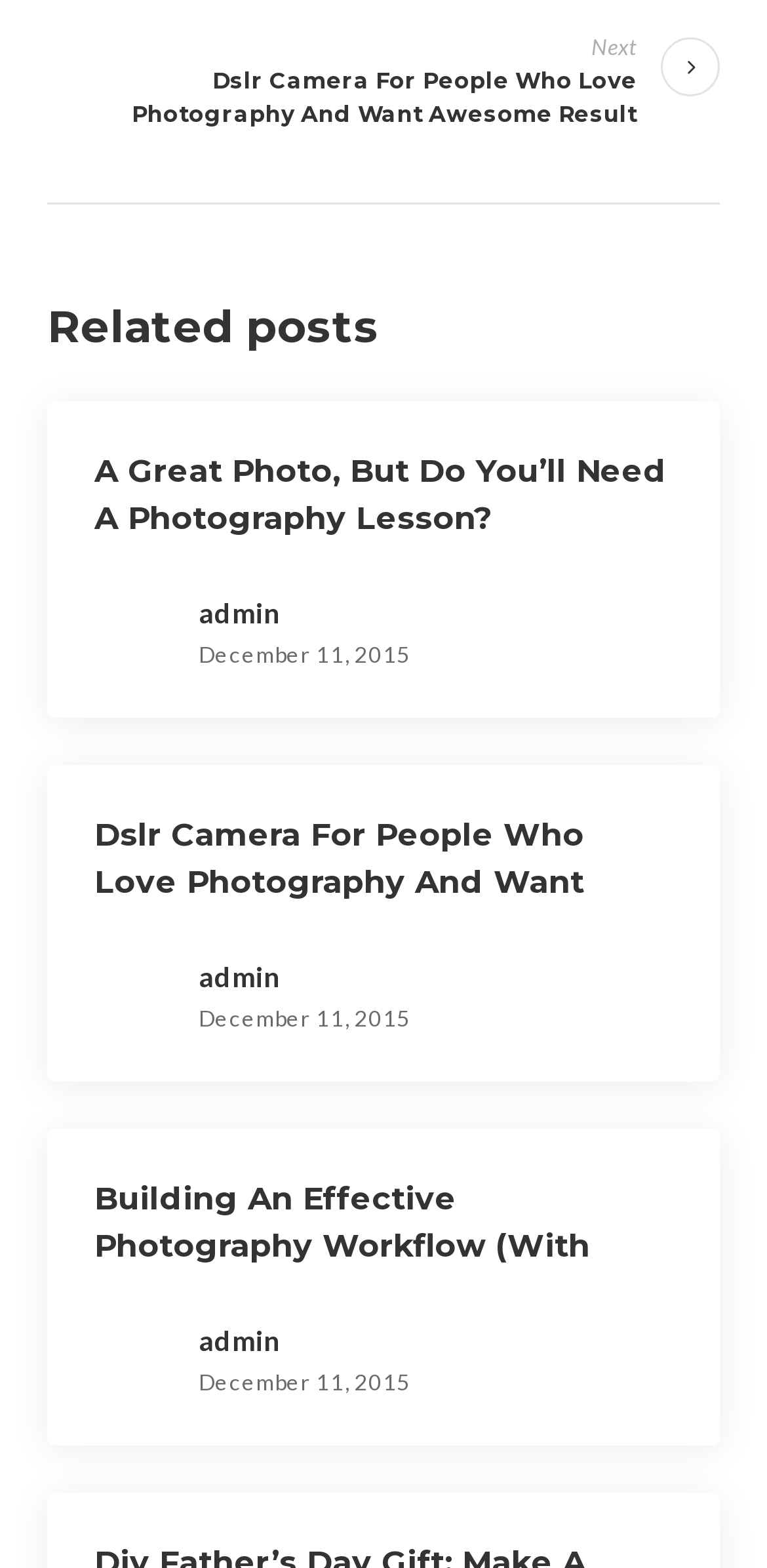Please identify the bounding box coordinates of the element's region that should be clicked to execute the following instruction: "view related posts". The bounding box coordinates must be four float numbers between 0 and 1, i.e., [left, top, right, bottom].

[0.062, 0.19, 0.938, 0.226]